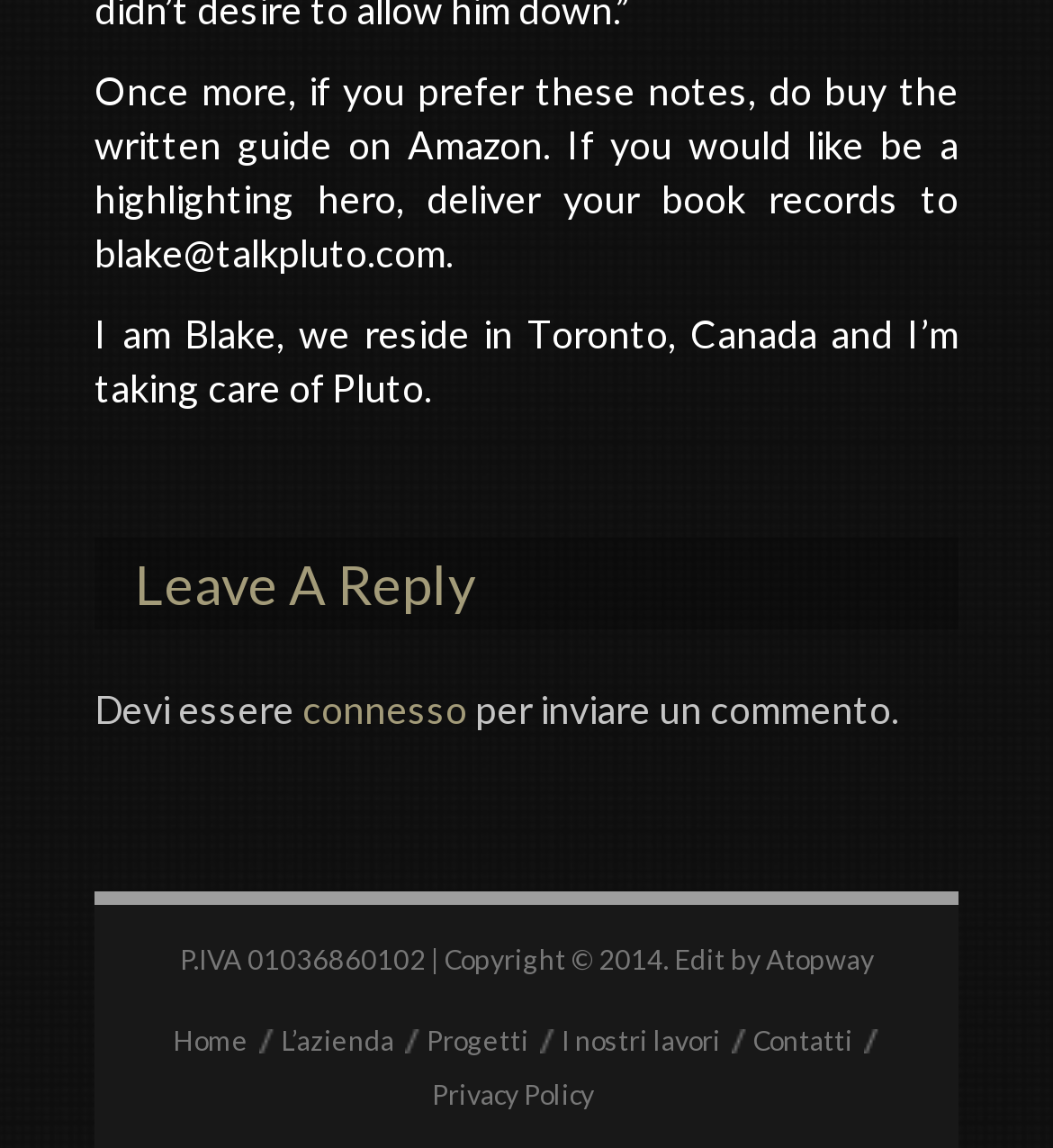Please give a succinct answer using a single word or phrase:
Who is the author of the webpage?

Blake